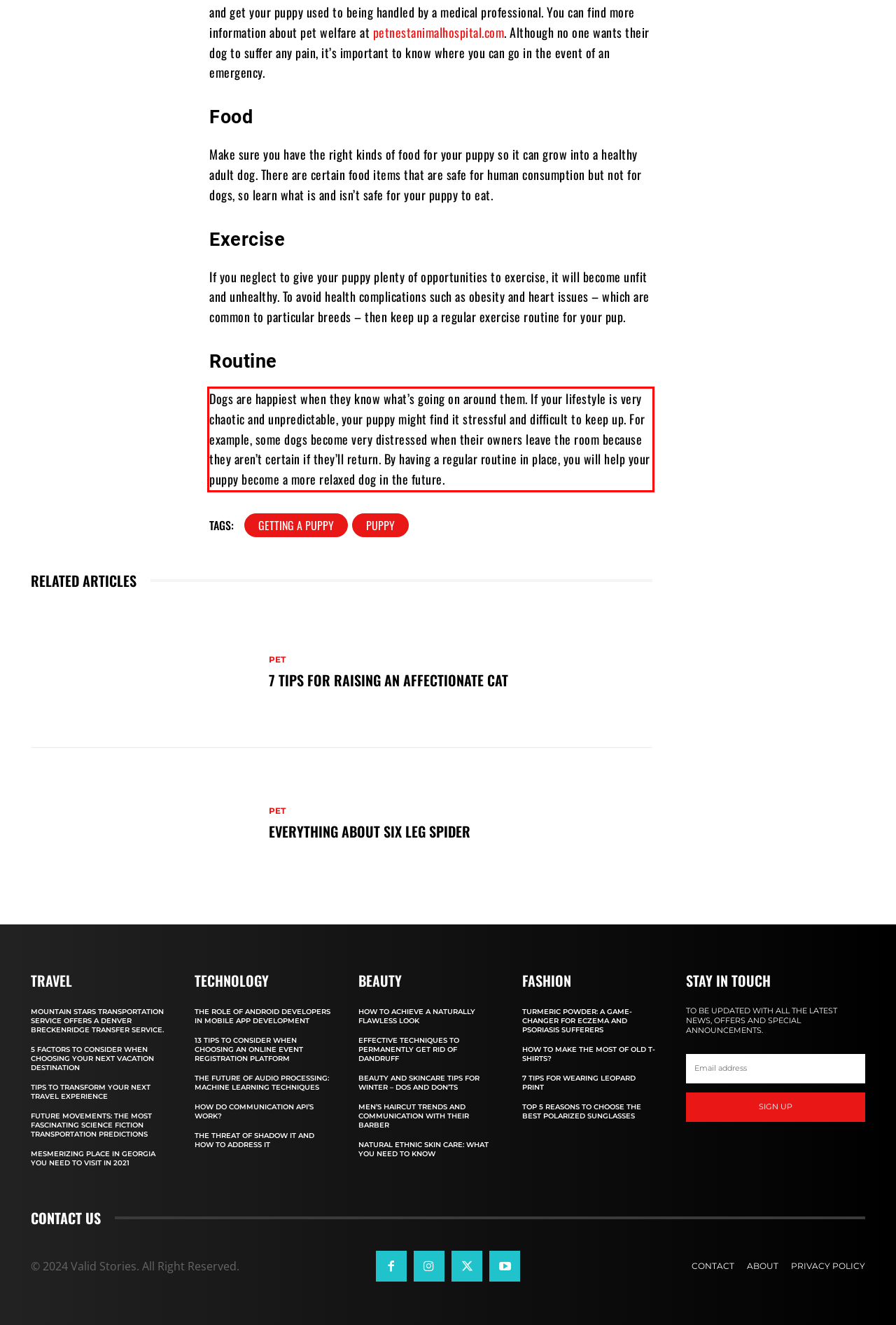From the provided screenshot, extract the text content that is enclosed within the red bounding box.

Dogs are happiest when they know what’s going on around them. If your lifestyle is very chaotic and unpredictable, your puppy might find it stressful and difficult to keep up. For example, some dogs become very distressed when their owners leave the room because they aren’t certain if they’ll return. By having a regular routine in place, you will help your puppy become a more relaxed dog in the future.